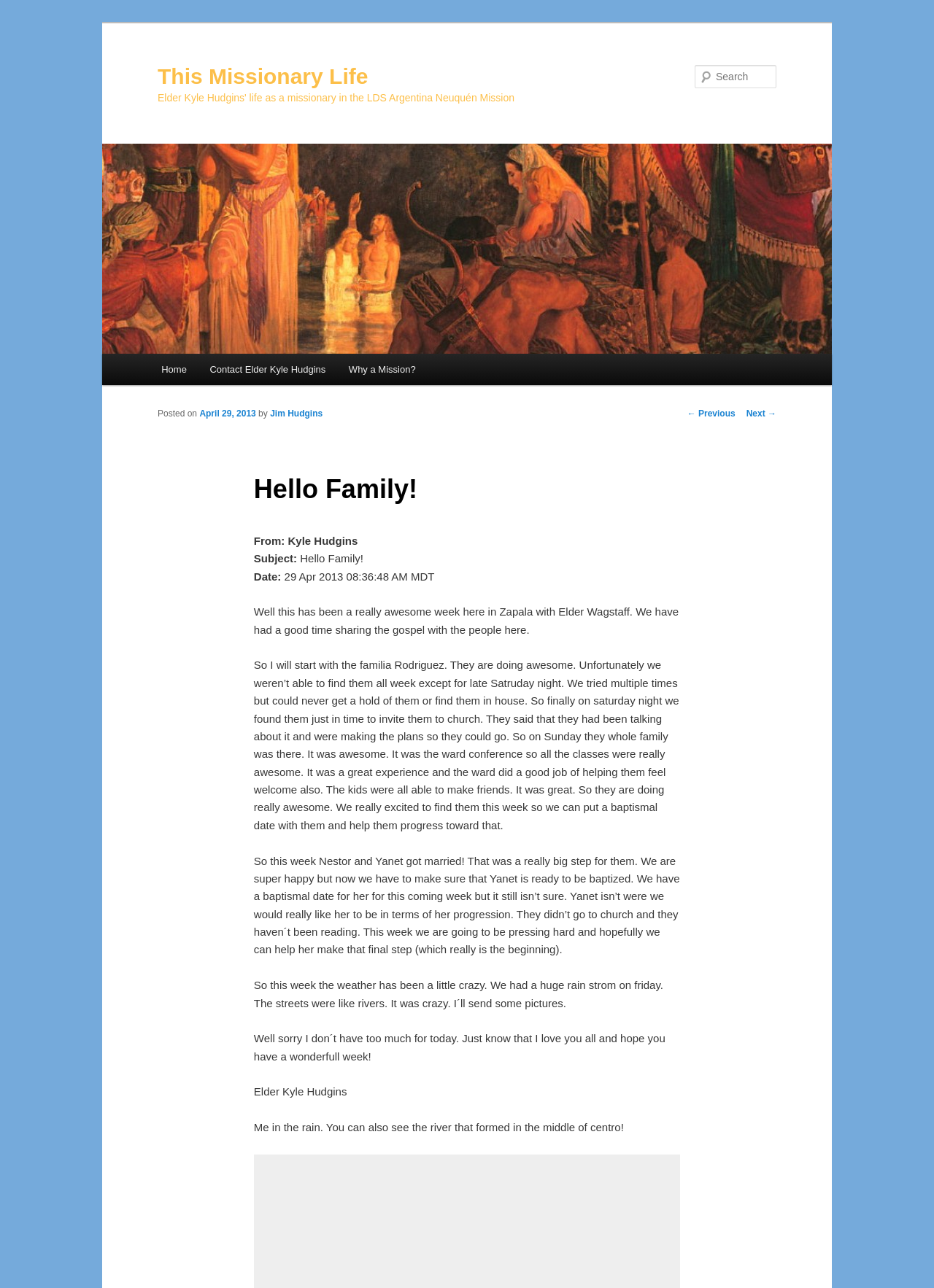Locate and extract the text of the main heading on the webpage.

This Missionary Life